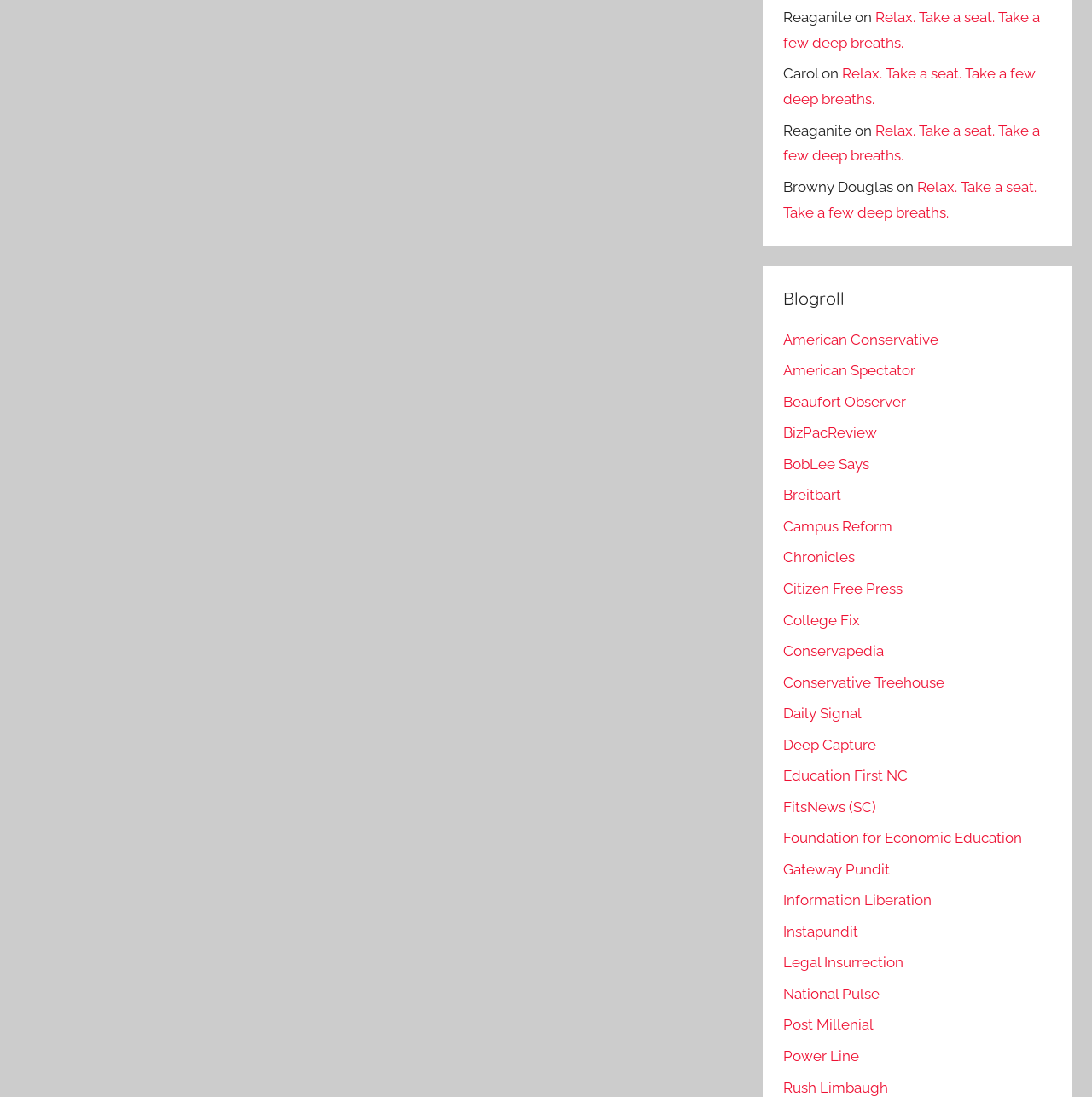Locate the bounding box coordinates of the element I should click to achieve the following instruction: "Check out 'Breitbart'".

[0.717, 0.444, 0.77, 0.459]